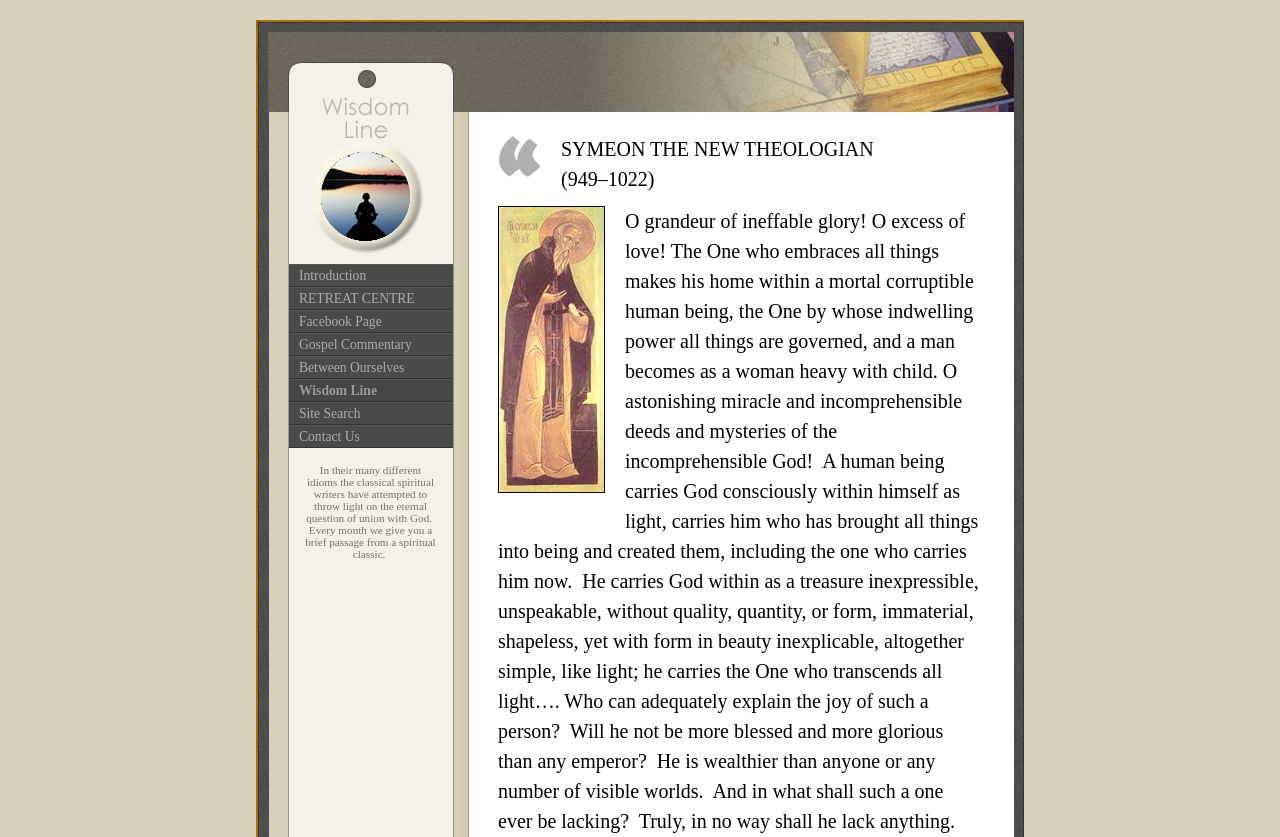From the details in the image, provide a thorough response to the question: What is the name of the theologian?

The name of the theologian can be found in the StaticText element with the text 'SYMEON THE NEW THEOLOGIAN' at coordinates [0.438, 0.165, 0.683, 0.191].